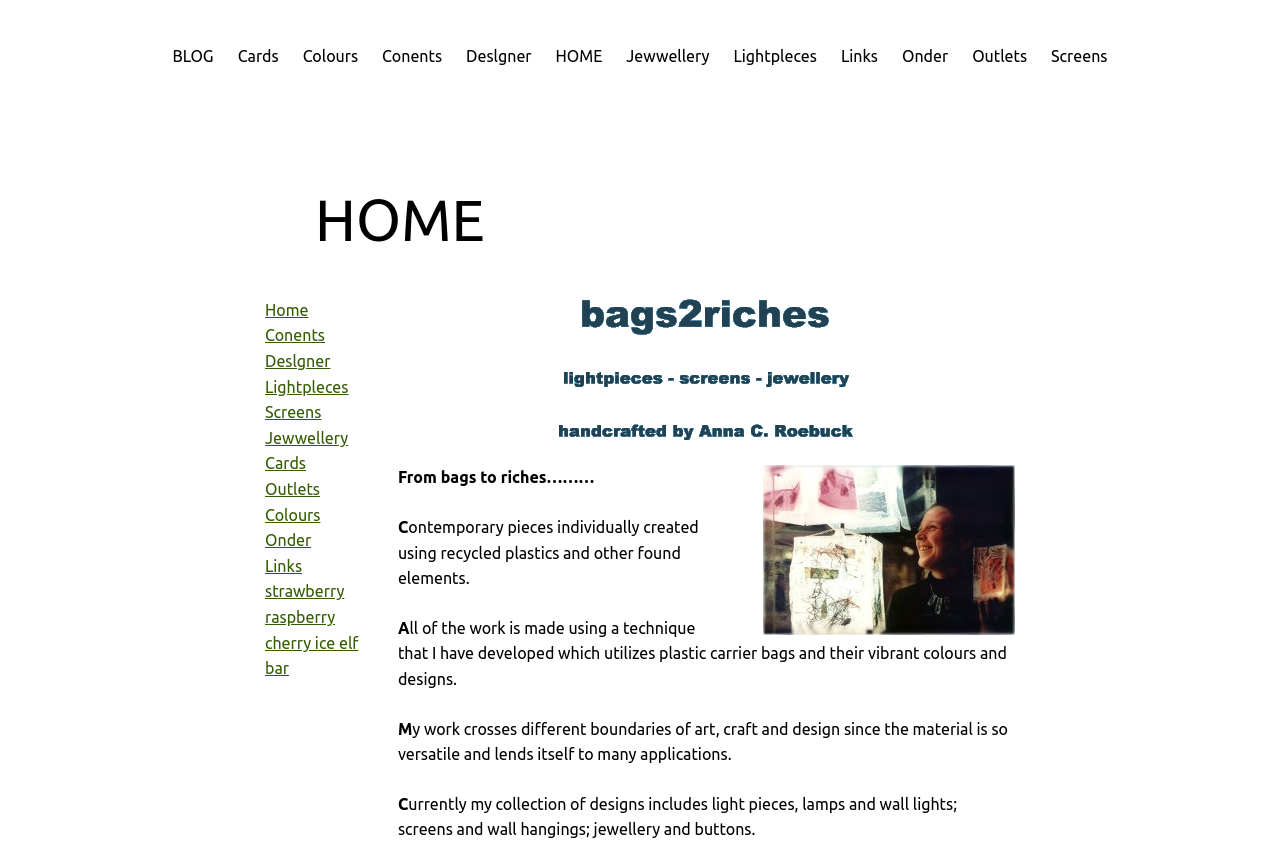What is the main theme of this webpage?
Provide a concise answer using a single word or phrase based on the image.

Recycled plastic art